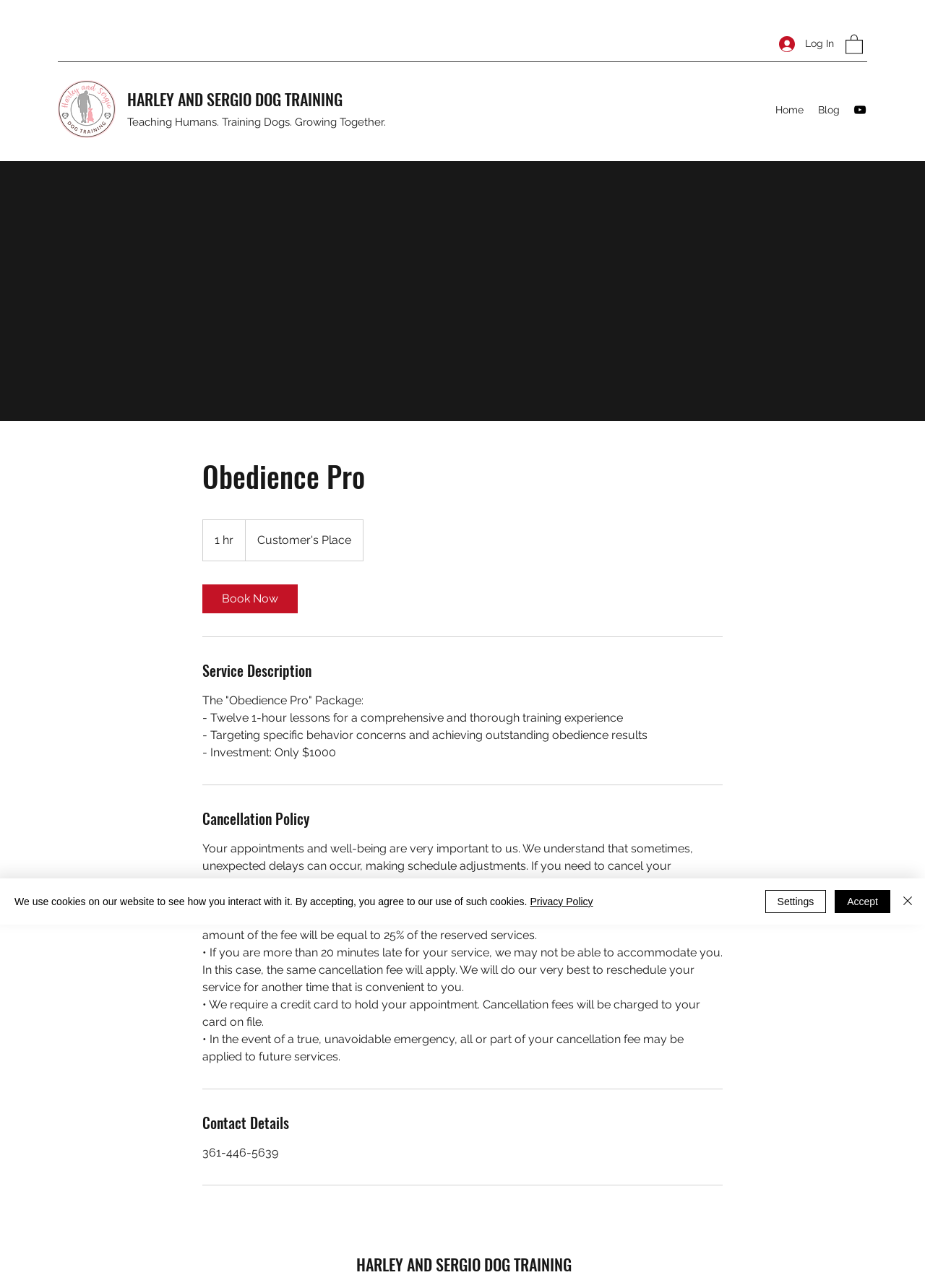Describe all the significant parts and information present on the webpage.

The webpage is about Harley and Sergio Dog Training, specifically promoting the "Obedience Pro" package. At the top right corner, there are two buttons, "Log In" and another without a label, accompanied by small images. Below them, there is a badge image with the text "Harley and Sergio Dog Training" and a link with the same text. 

Next to the badge, there is a heading "HARLEY AND SERGIO DOG TRAINING" and a tagline "Teaching Humans. Training Dogs. Growing Together." Below this section, there is a navigation menu with links to "Home" and "Blog". On the top right corner, there is a social media link to YouTube.

The main content of the page is divided into sections. The first section has a heading "Obedience Pro" and a brief description of the package, including the number of lessons, the focus on behavior concerns, and the investment cost. Below this, there is a "Book Now" link. 

The next section is about the service description, which provides more details about the "Obedience Pro" package. This is followed by a section on the cancellation policy, which outlines the rules and fees associated with canceling or rescheduling appointments.

Finally, there is a section on contact details, which includes a phone number. At the bottom of the page, there is a link to "HARLEY AND SERGIO DOG TRAINING" again. 

Additionally, there is a cookie policy alert at the bottom of the page, which informs users about the use of cookies on the website and provides links to the privacy policy and options to accept, settings, or close the alert.